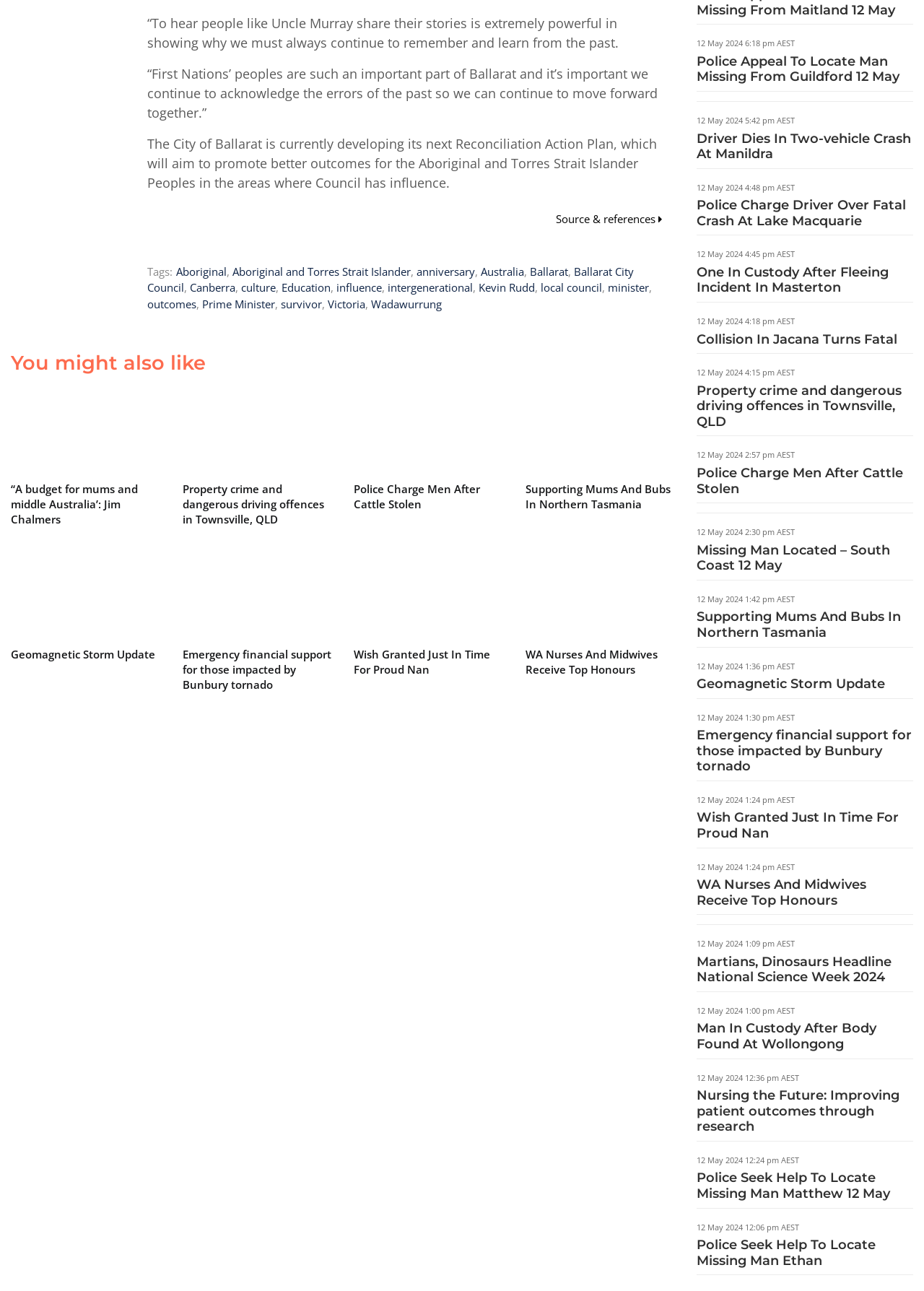Determine the bounding box coordinates (top-left x, top-left y, bottom-right x, bottom-right y) of the UI element described in the following text: local council

[0.585, 0.217, 0.652, 0.228]